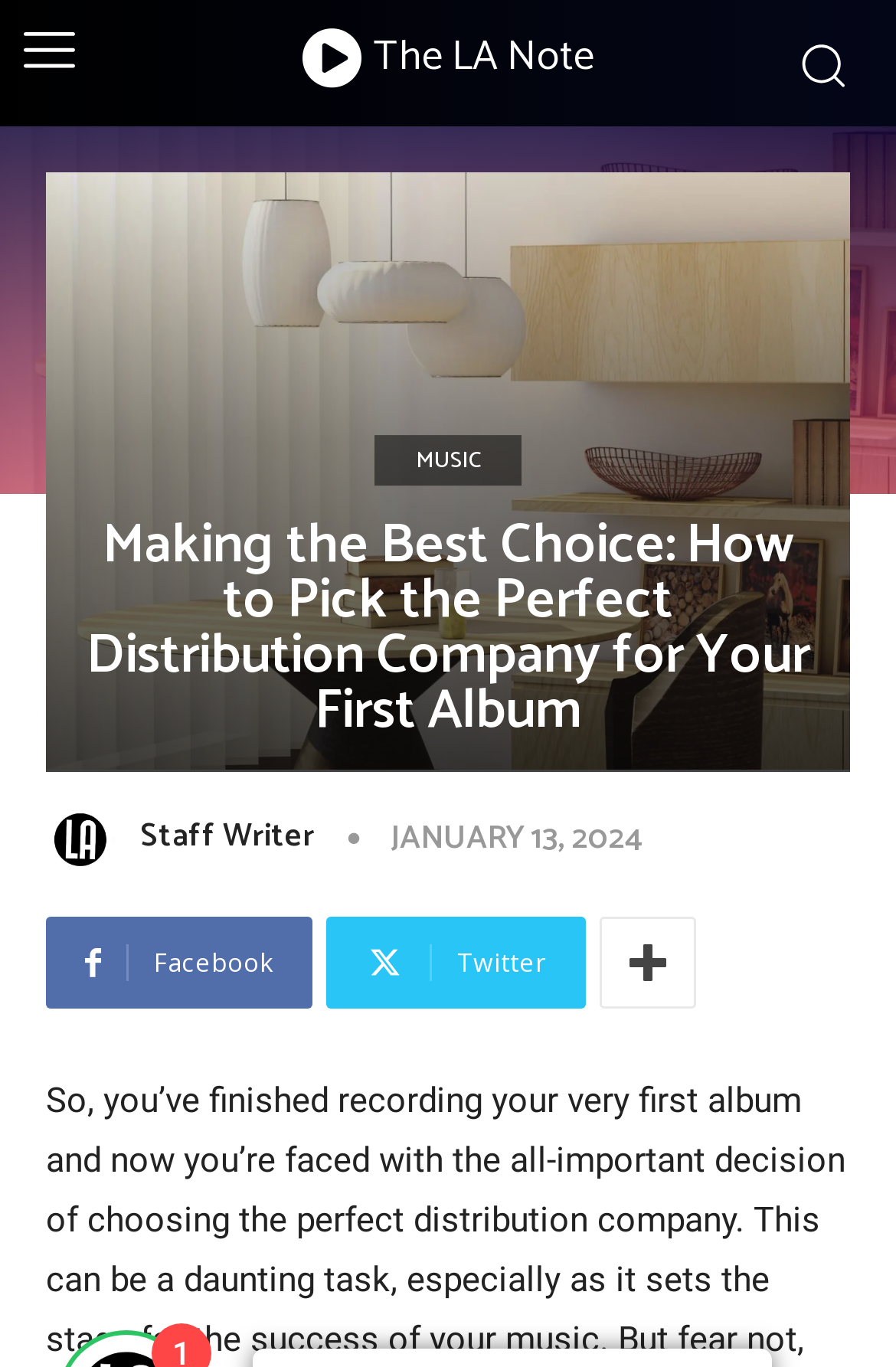Provide a short answer to the following question with just one word or phrase: How many social media links are there?

3